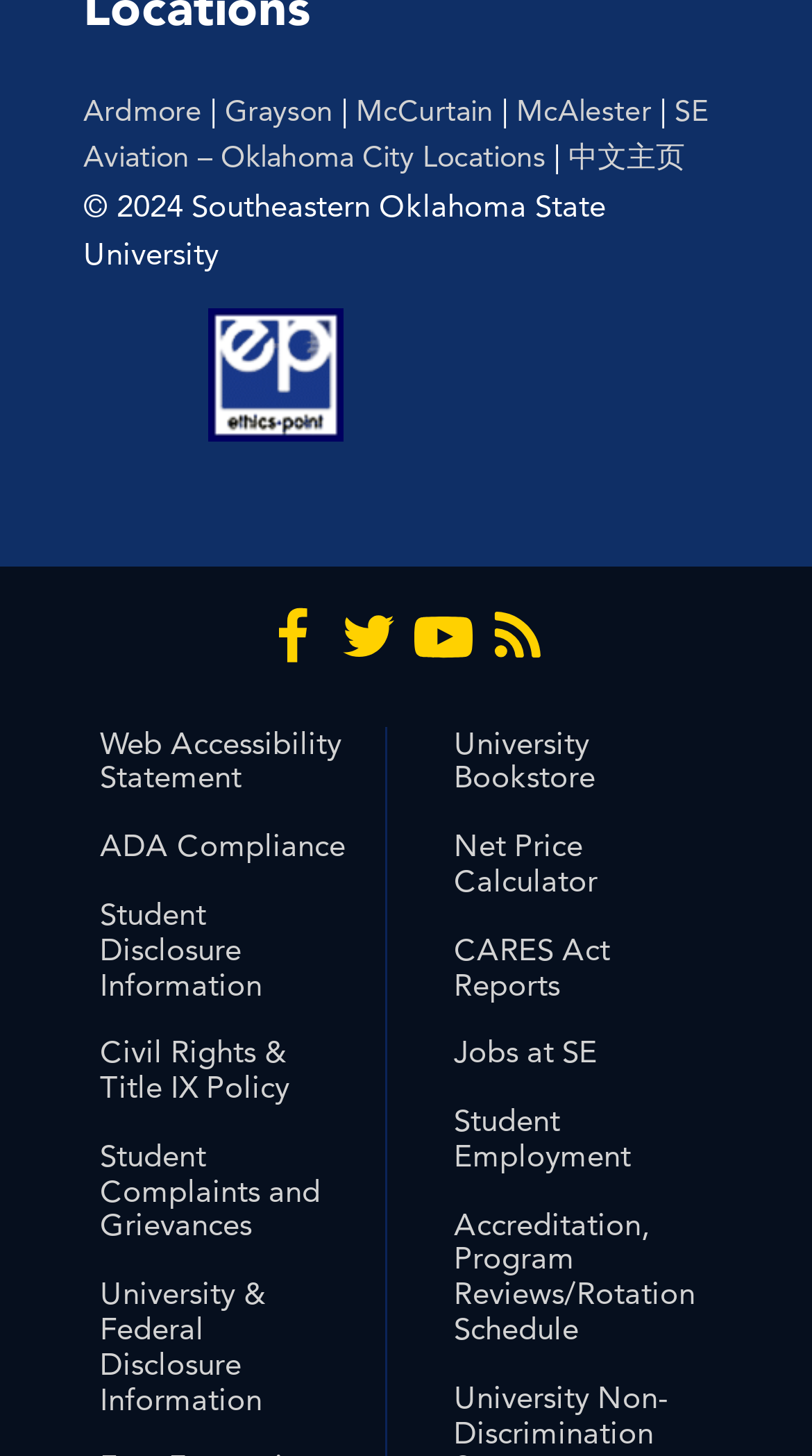Given the description of a UI element: "YouTube", identify the bounding box coordinates of the matching element in the webpage screenshot.

[0.51, 0.4, 0.582, 0.464]